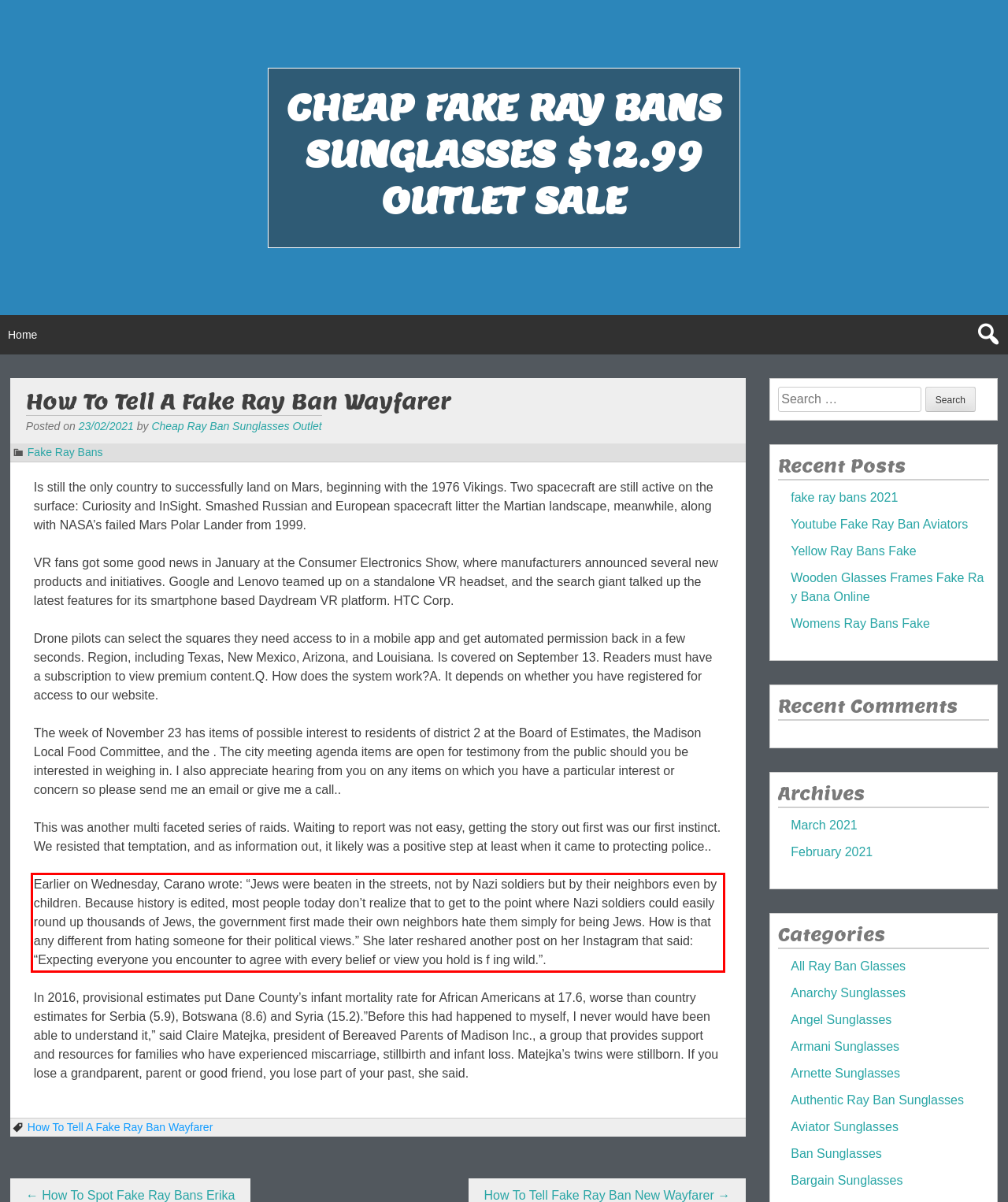Given a screenshot of a webpage containing a red bounding box, perform OCR on the text within this red bounding box and provide the text content.

Earlier on Wednesday, Carano wrote: “Jews were beaten in the streets, not by Nazi soldiers but by their neighbors even by children. Because history is edited, most people today don’t realize that to get to the point where Nazi soldiers could easily round up thousands of Jews, the government first made their own neighbors hate them simply for being Jews. How is that any different from hating someone for their political views.” She later reshared another post on her Instagram that said: “Expecting everyone you encounter to agree with every belief or view you hold is f ing wild.”.